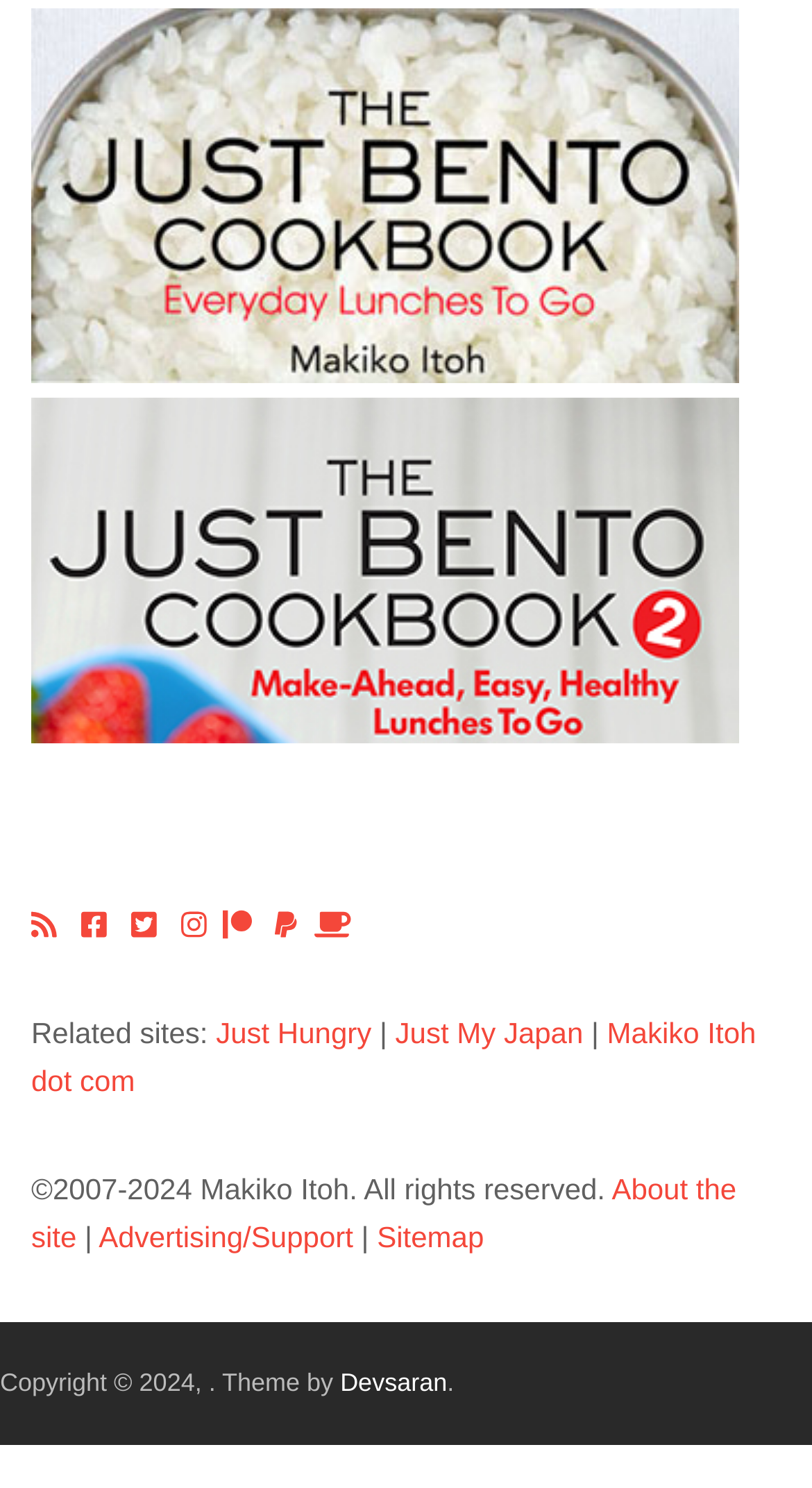Please find the bounding box coordinates of the section that needs to be clicked to achieve this instruction: "View cookbook 1".

[0.038, 0.24, 0.91, 0.262]